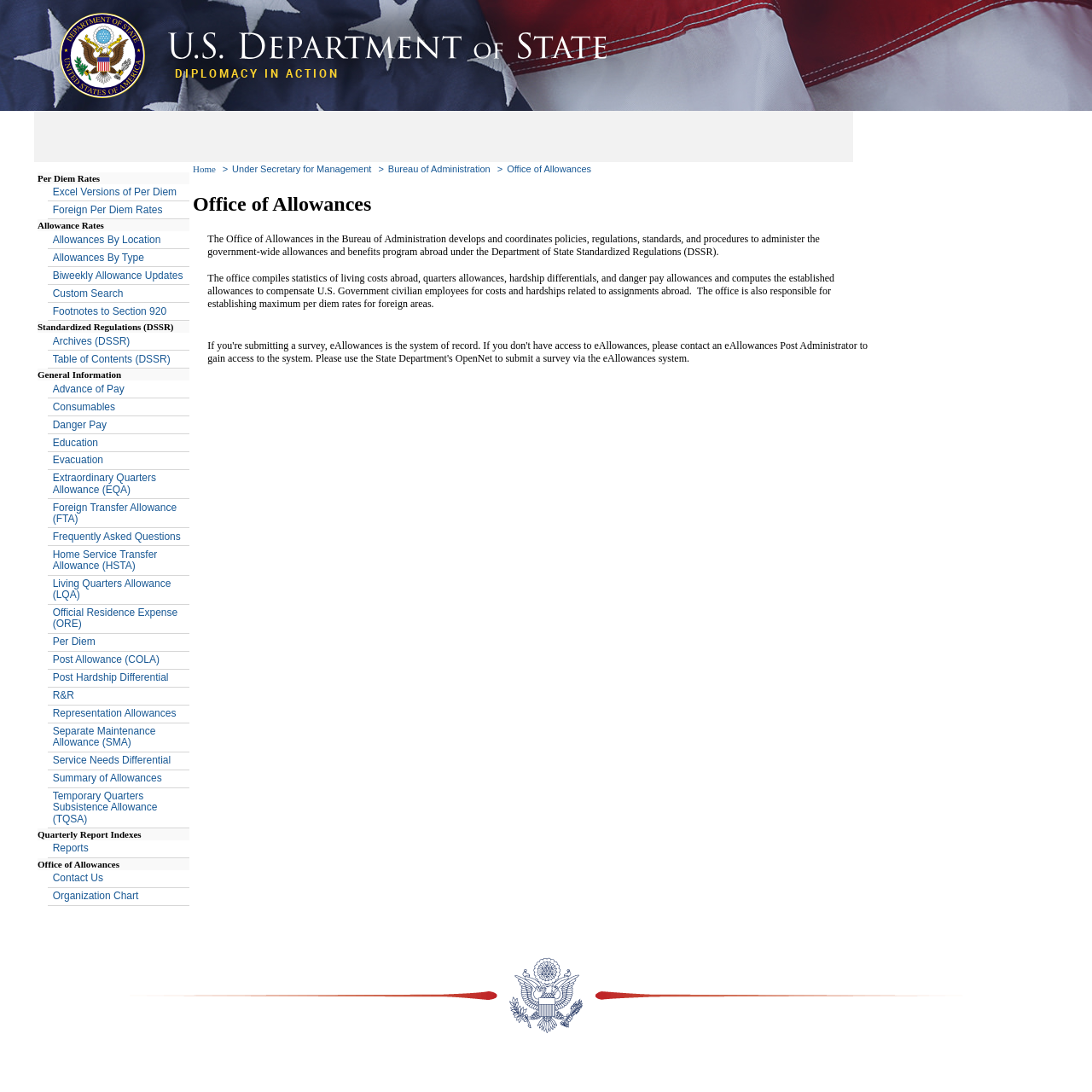Highlight the bounding box of the UI element that corresponds to this description: "Body Language".

None